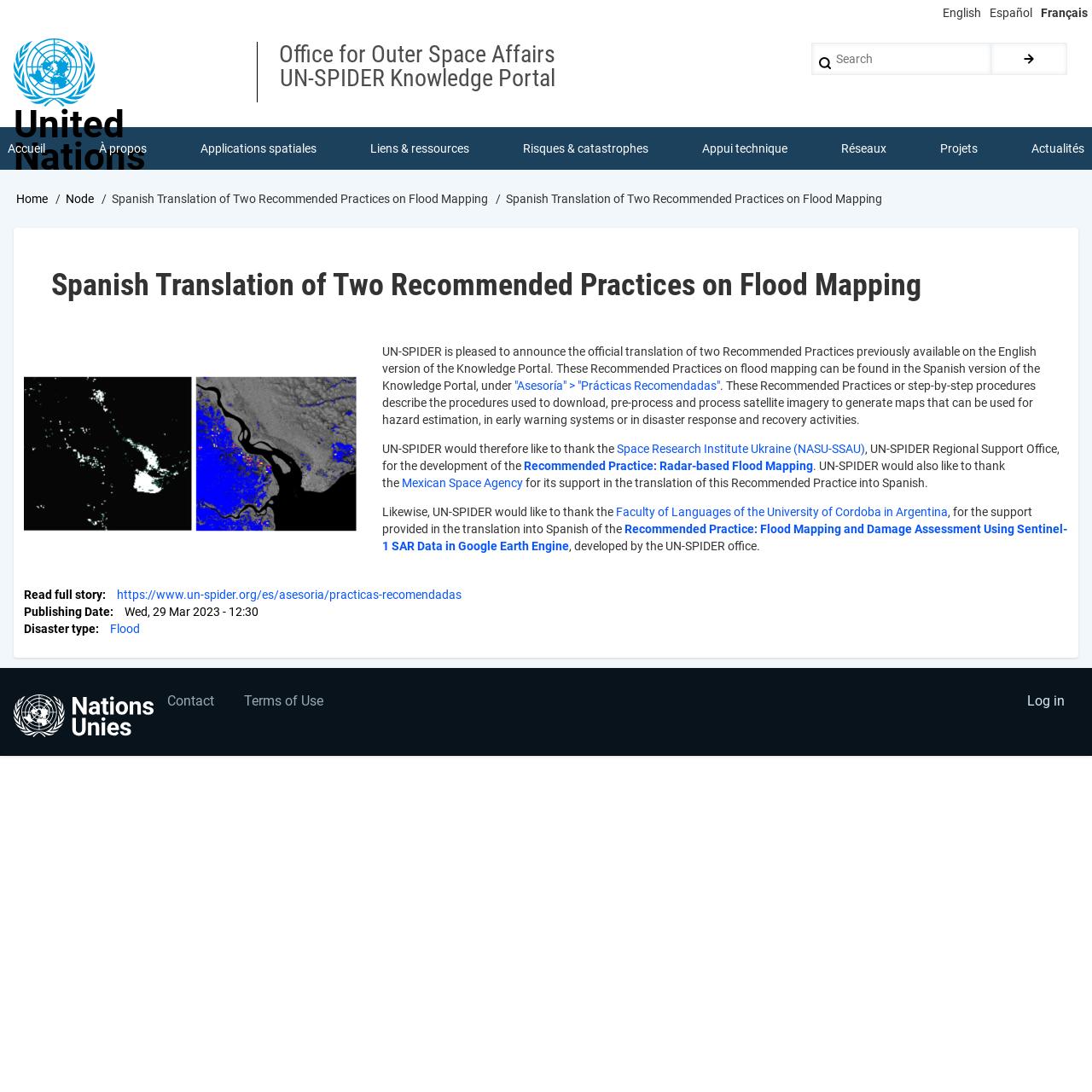Given the description of a UI element: ""Asesoría" > "Prácticas Recomendadas"", identify the bounding box coordinates of the matching element in the webpage screenshot.

[0.471, 0.347, 0.659, 0.36]